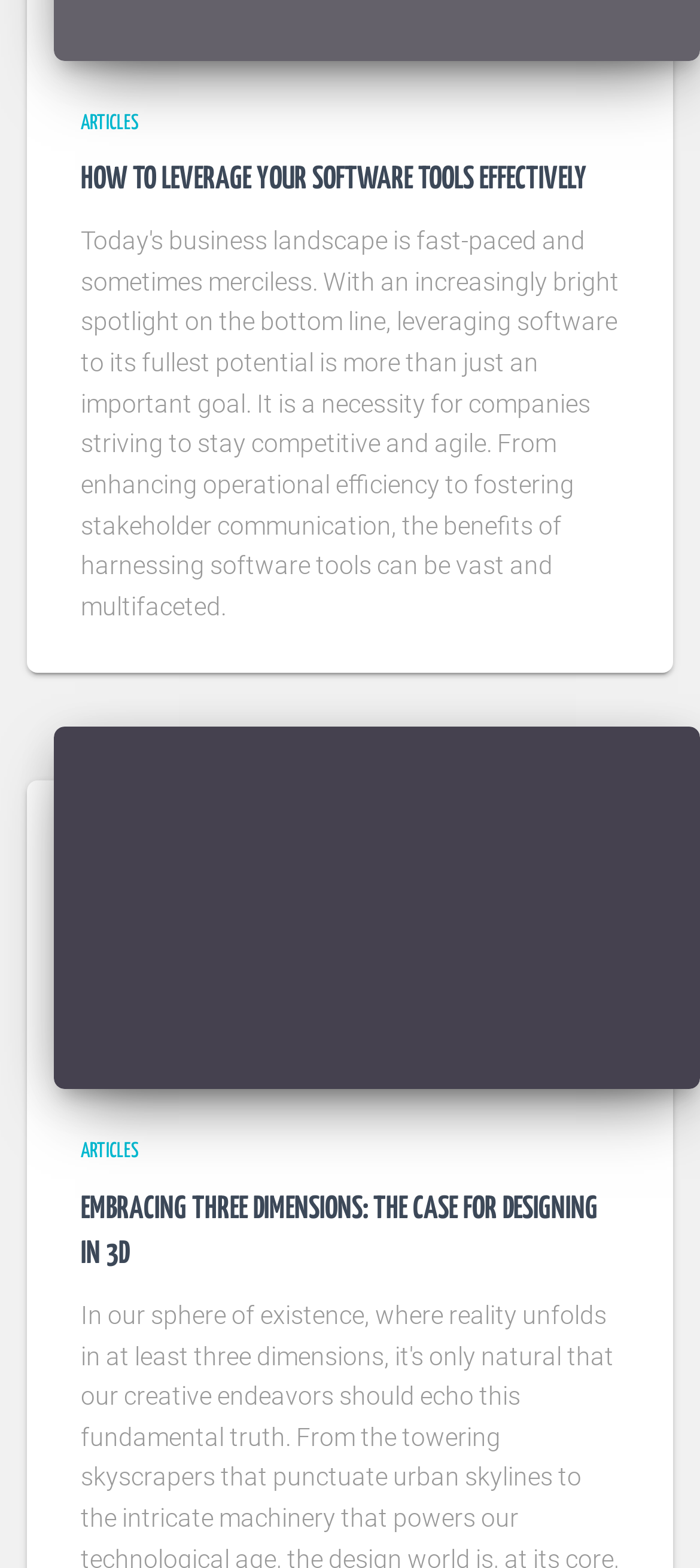What is the position of the 'EMBRACING THREE DIMENSIONS: THE CASE FOR DESIGNING IN 3D' heading?
Give a single word or phrase answer based on the content of the image.

Bottom